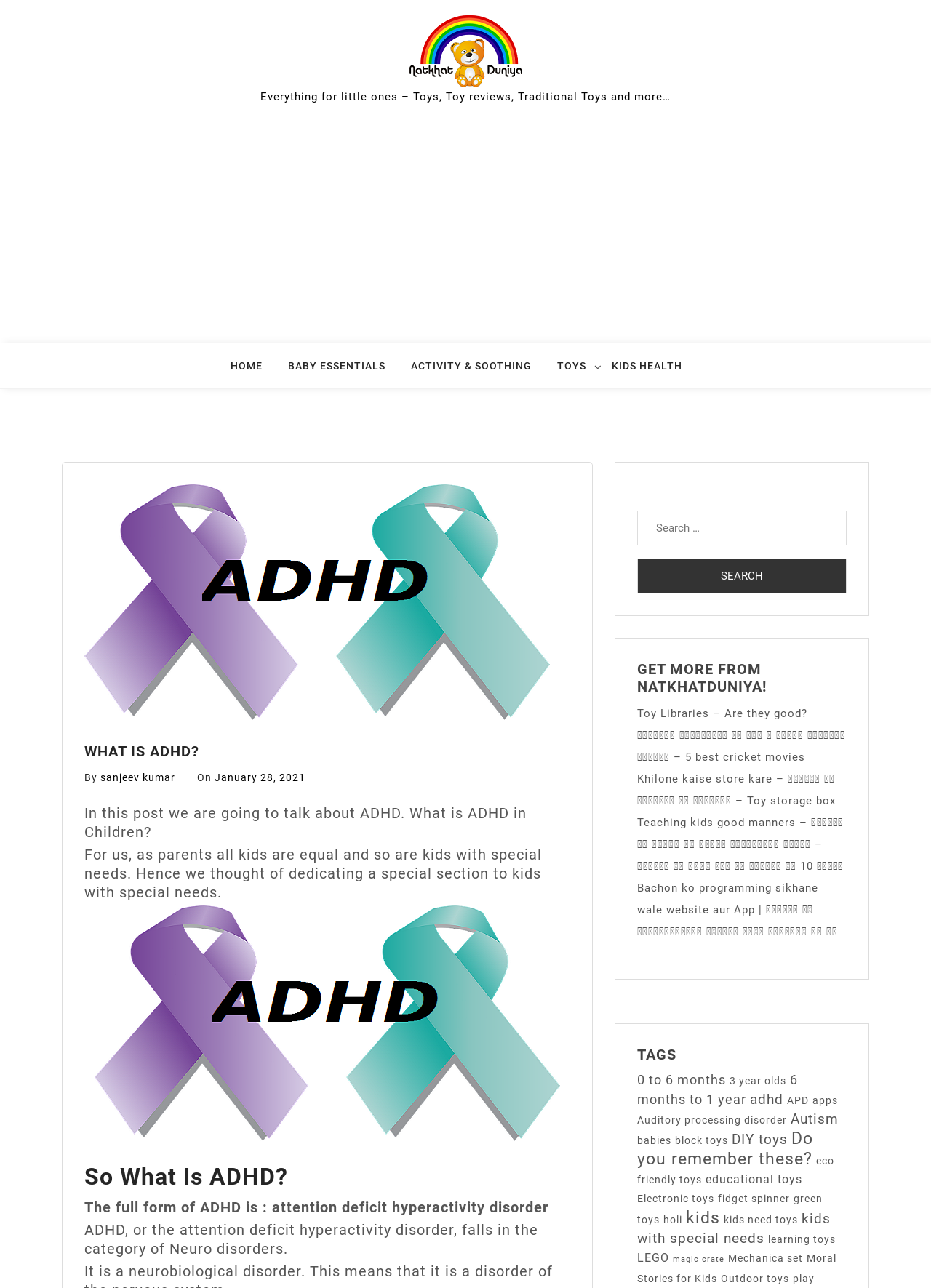Extract the heading text from the webpage.

WHAT IS ADHD?